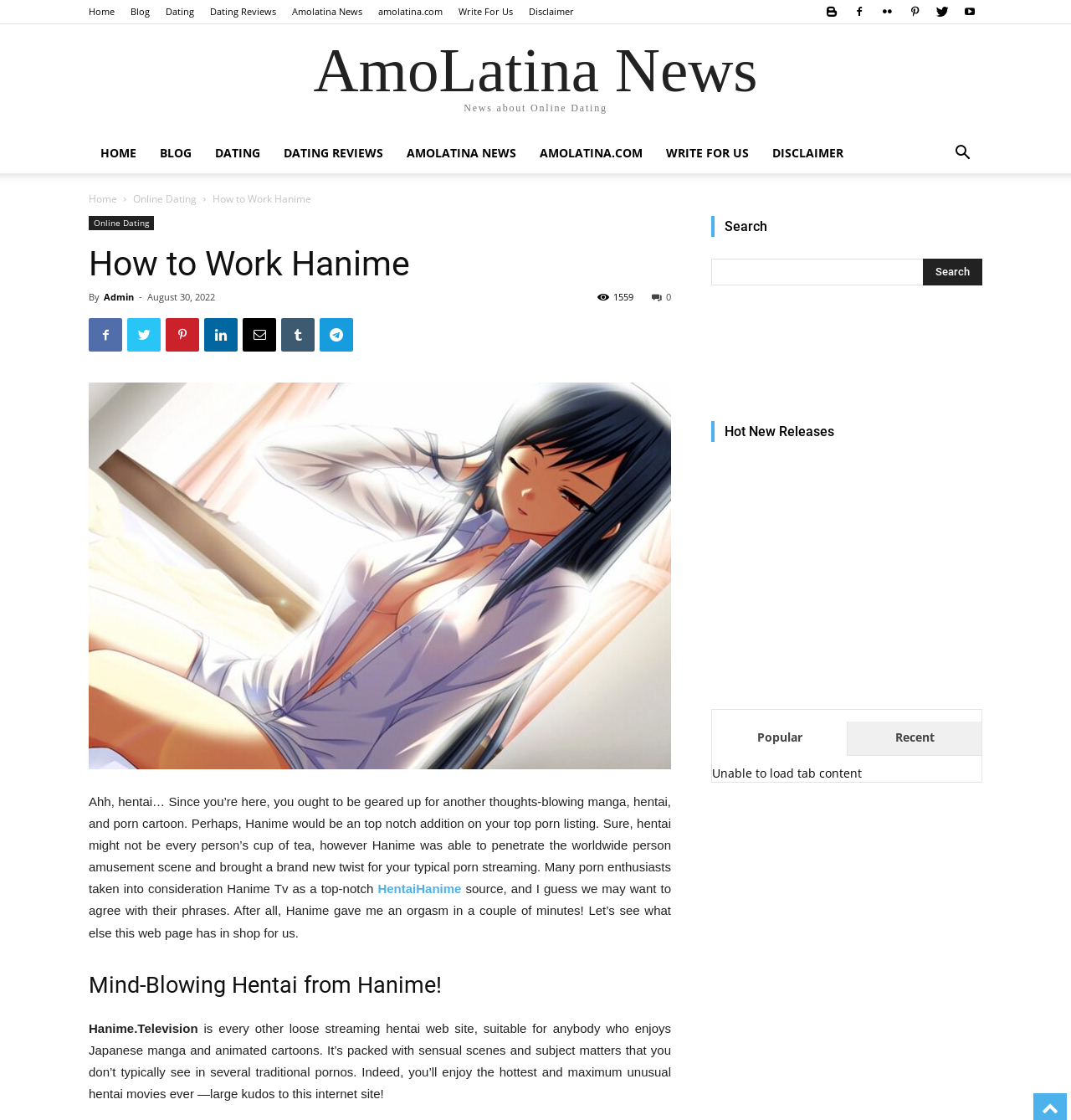What is the purpose of the search bar?
Observe the image and answer the question with a one-word or short phrase response.

To search for content